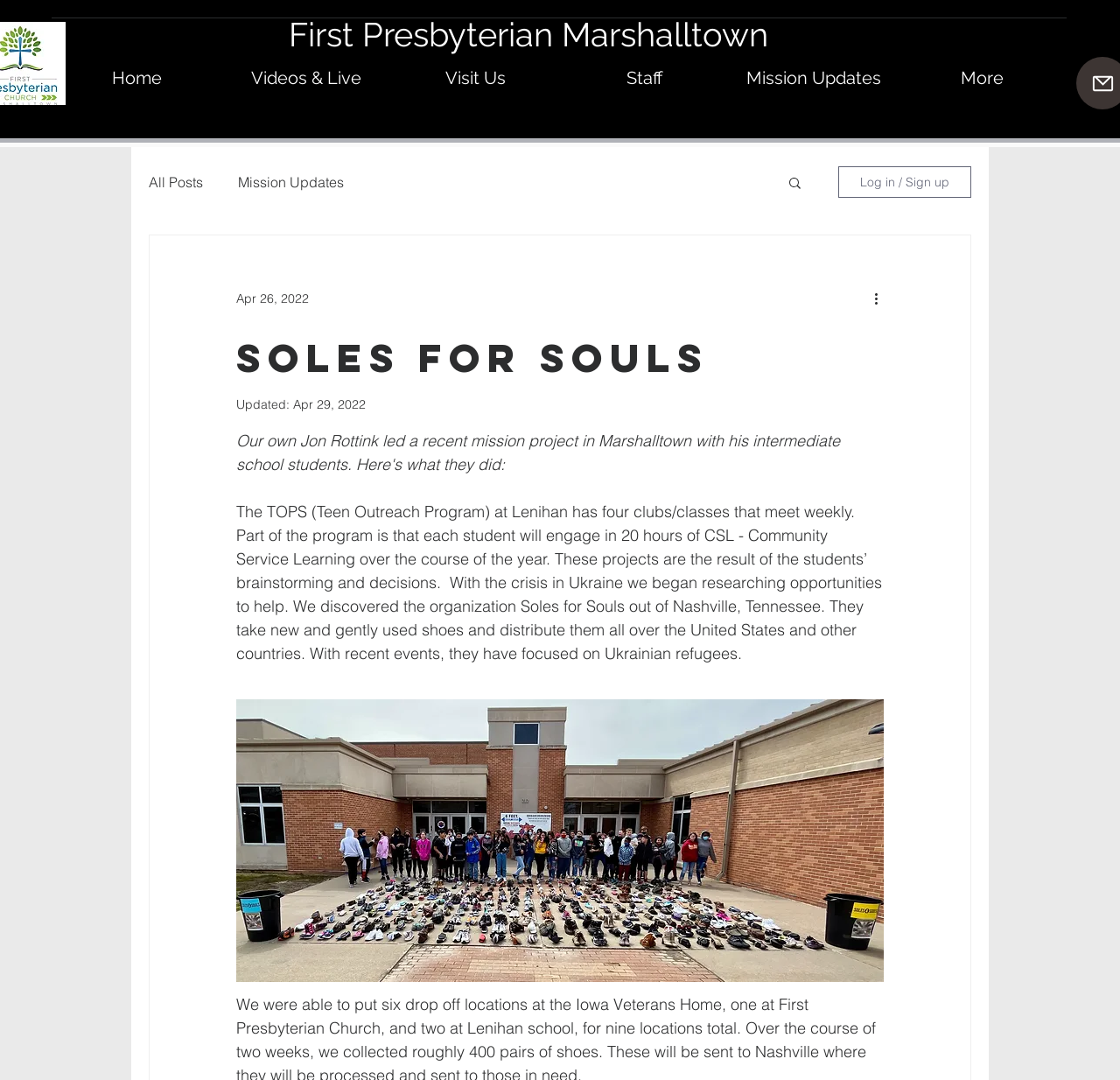Please locate the UI element described by "Log in / Sign up" and provide its bounding box coordinates.

[0.748, 0.154, 0.867, 0.183]